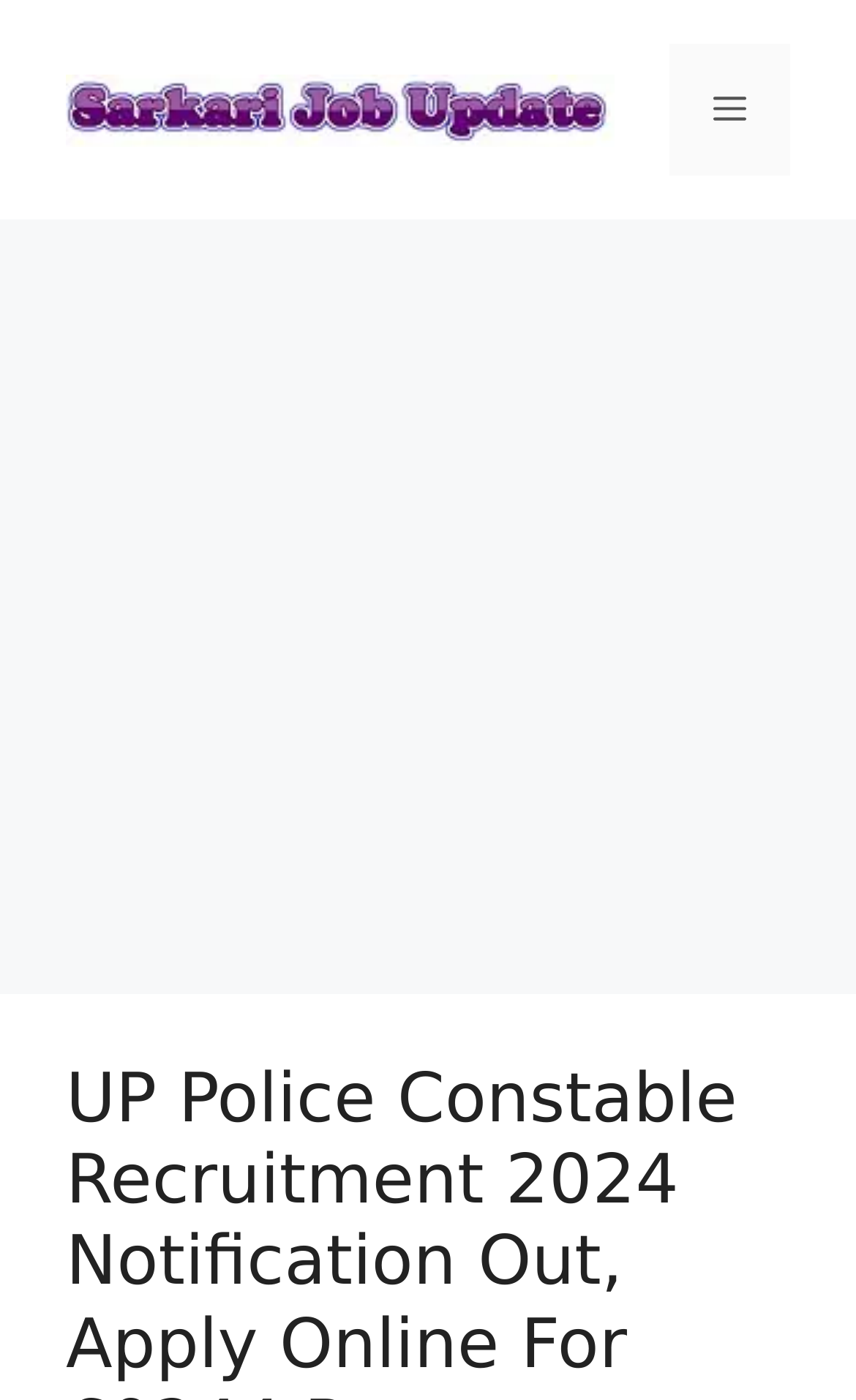What is the name of the university linked in the banner?
Answer the question with as much detail as possible.

The banner section of the webpage contains a link to 'University of Ladakh', which is indicated by the OCR text 'University of Ladakh' and the image with the same name.